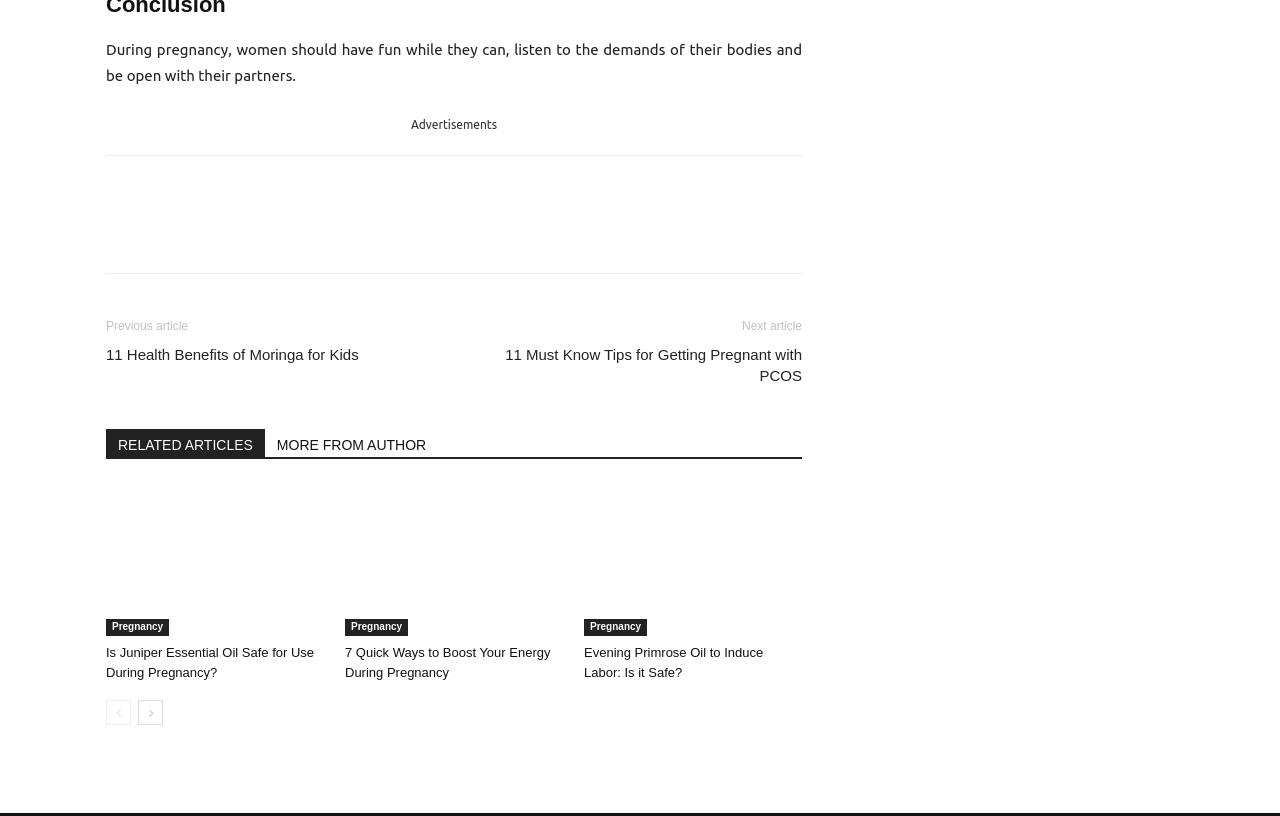Identify the bounding box coordinates of the area that should be clicked in order to complete the given instruction: "View the shopping cart". The bounding box coordinates should be four float numbers between 0 and 1, i.e., [left, top, right, bottom].

None